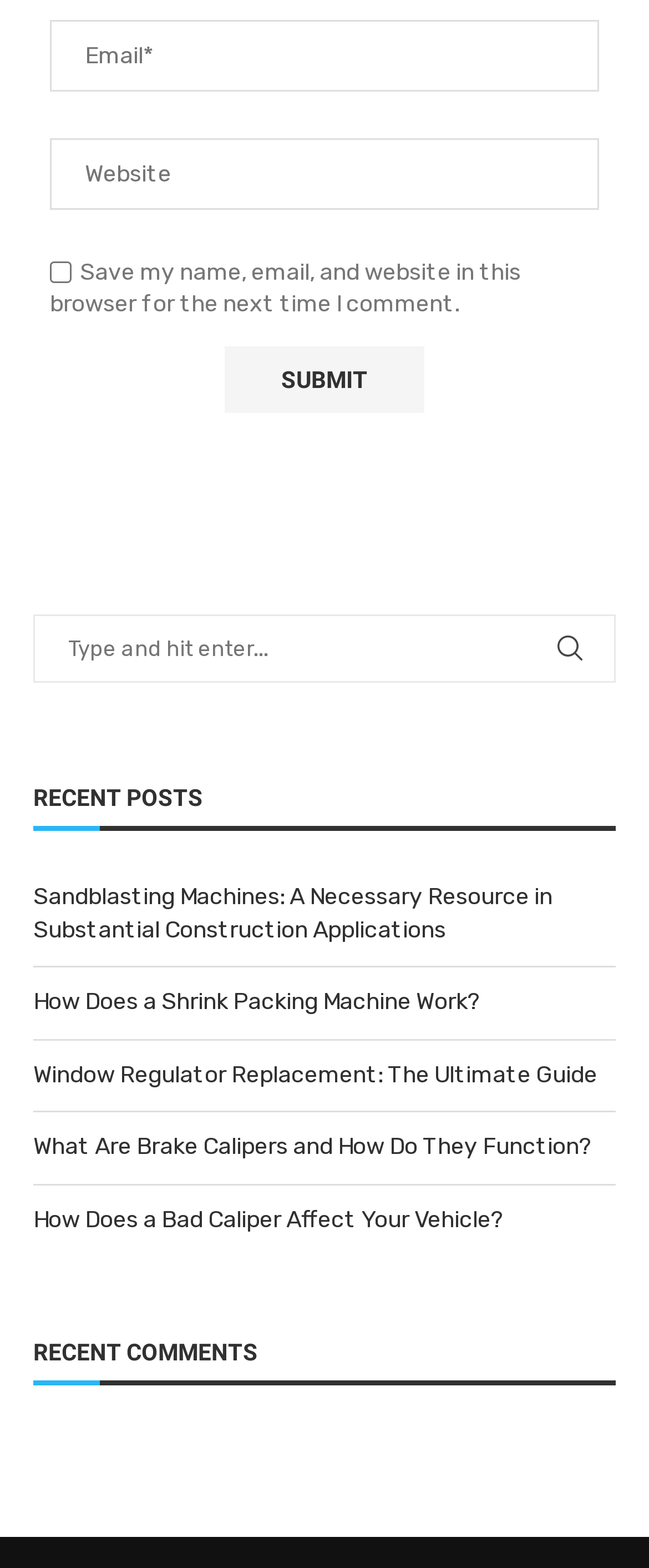Answer succinctly with a single word or phrase:
What is the text on the button?

SUBMIT